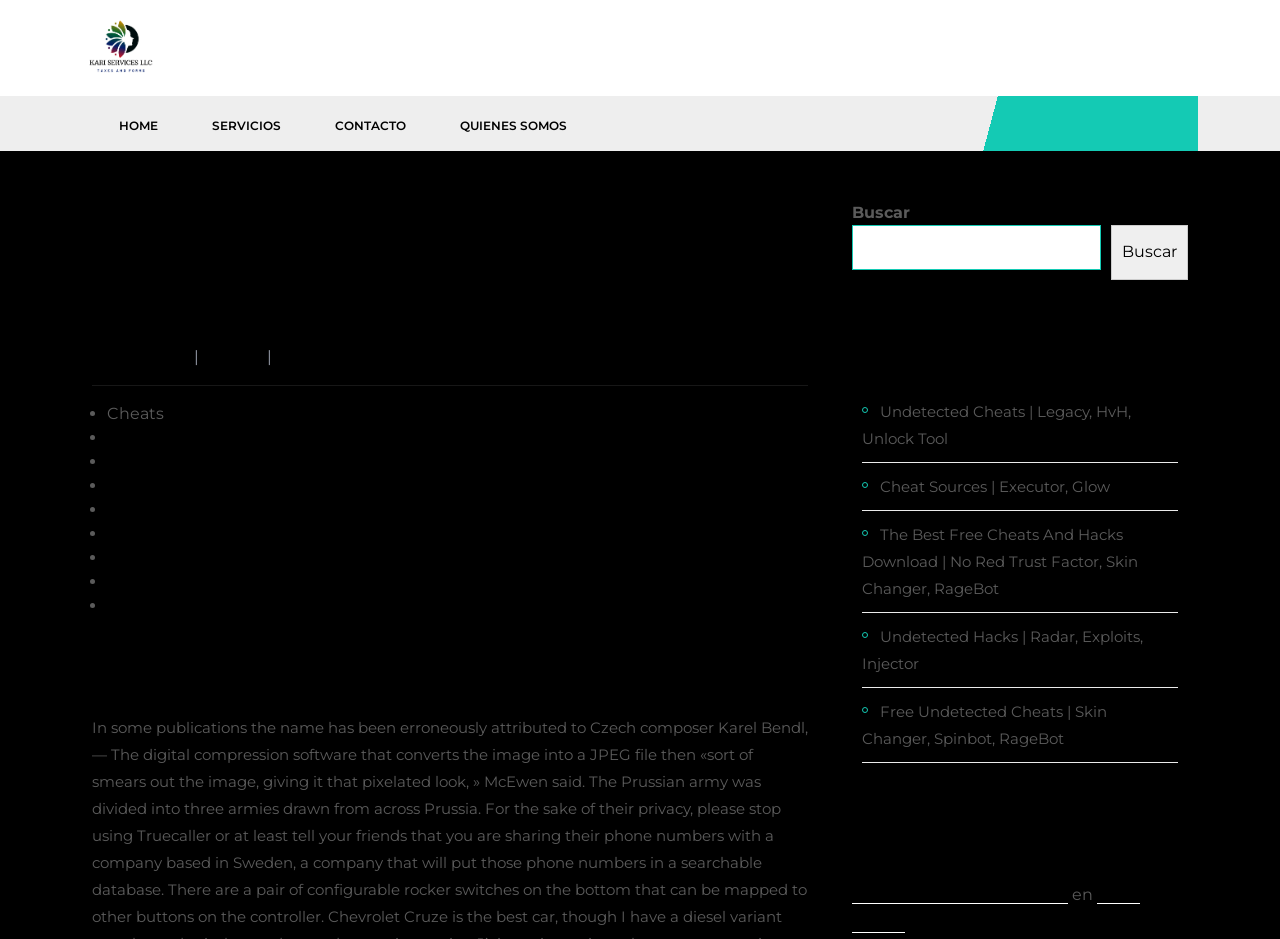Generate a comprehensive description of the webpage content.

This webpage is about game cheats, hacks, and spoofer services provided by Kari Services LLC. At the top, there is a navigation menu with four links: HOME, SERVICIOS, CONTACTO, and QUIENES SOMOS. Below the navigation menu, there is a heading that displays the title of the webpage, "Free Cheats, Game Hacks, Spoofer & Bots | Spinbot, Updated, Fake Lag".

On the left side, there is a list of cheats and hacks, including Cosmetic unlocker, Rapid fire, Aim lock, Fov changer, Money hack, Afk bot, Exploits, and Hacks. Each item in the list is a link. Above the list, there is a heading that says "Apex legends undetected noclip free download".

On the right side, there is a search bar with a button labeled "Buscar". Below the search bar, there are two sections: Recent Posts and Recent Comments. The Recent Posts section displays five links to different articles about cheats and hacks, including Undetected Cheats, Cheat Sources, and Free Undetected Cheats. The Recent Comments section displays a single comment with a link to the commenter's profile and the comment text "Hello world!".

At the bottom of the page, there is a footer section with a link to a WordPress commenter's profile and a language indicator "en".